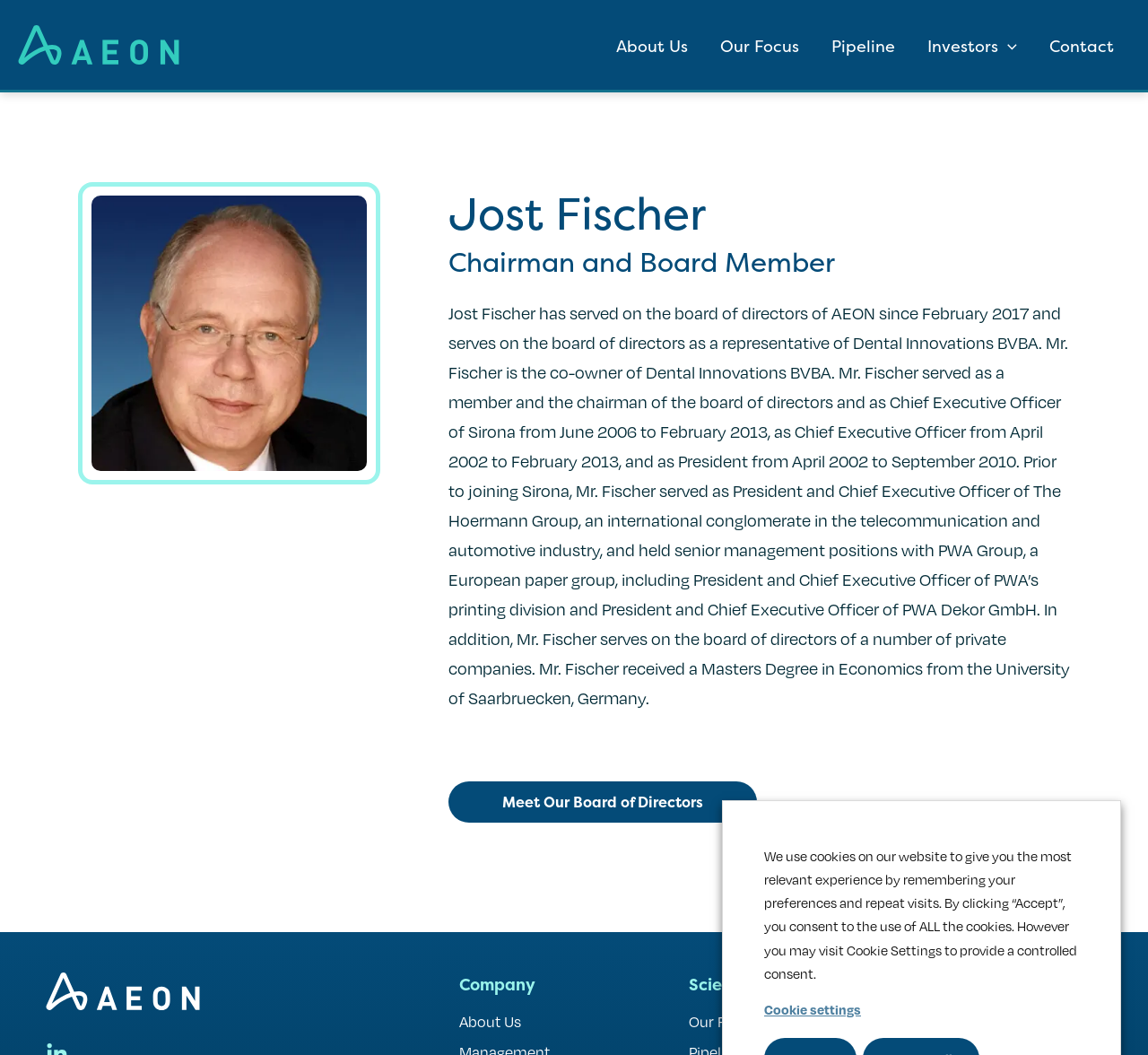Show the bounding box coordinates of the element that should be clicked to complete the task: "Toggle the Investors Menu".

[0.794, 0.032, 0.9, 0.055]